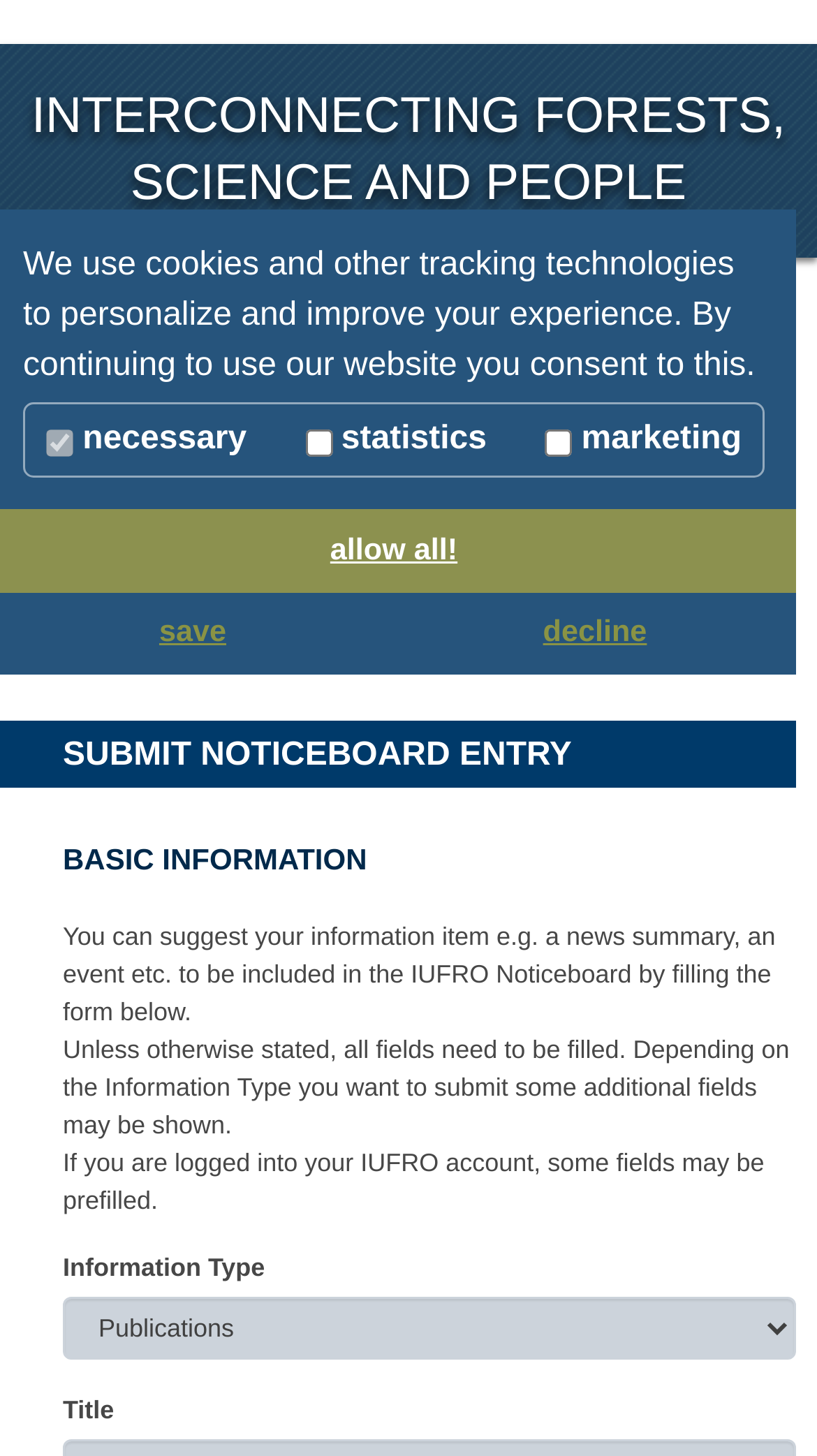Given the description "IUFRO Meetings", determine the bounding box of the corresponding UI element.

[0.077, 0.322, 0.973, 0.368]